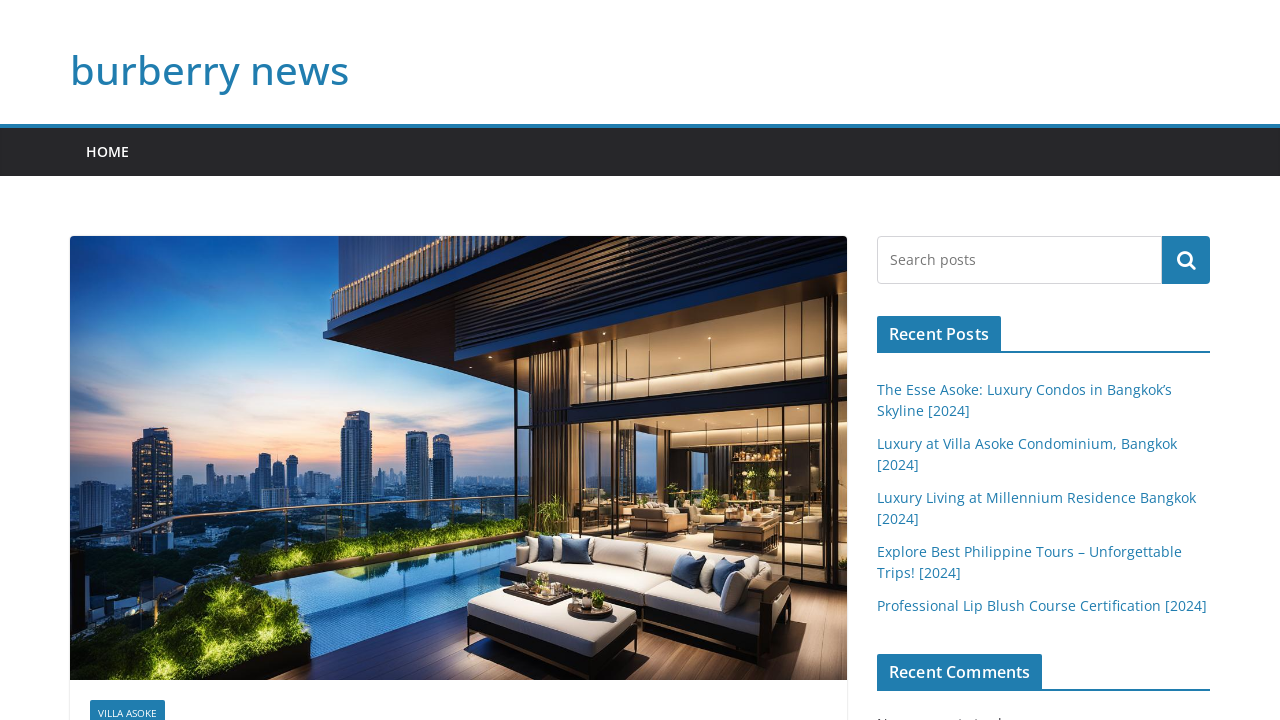Show the bounding box coordinates for the HTML element as described: "home".

[0.067, 0.192, 0.101, 0.231]